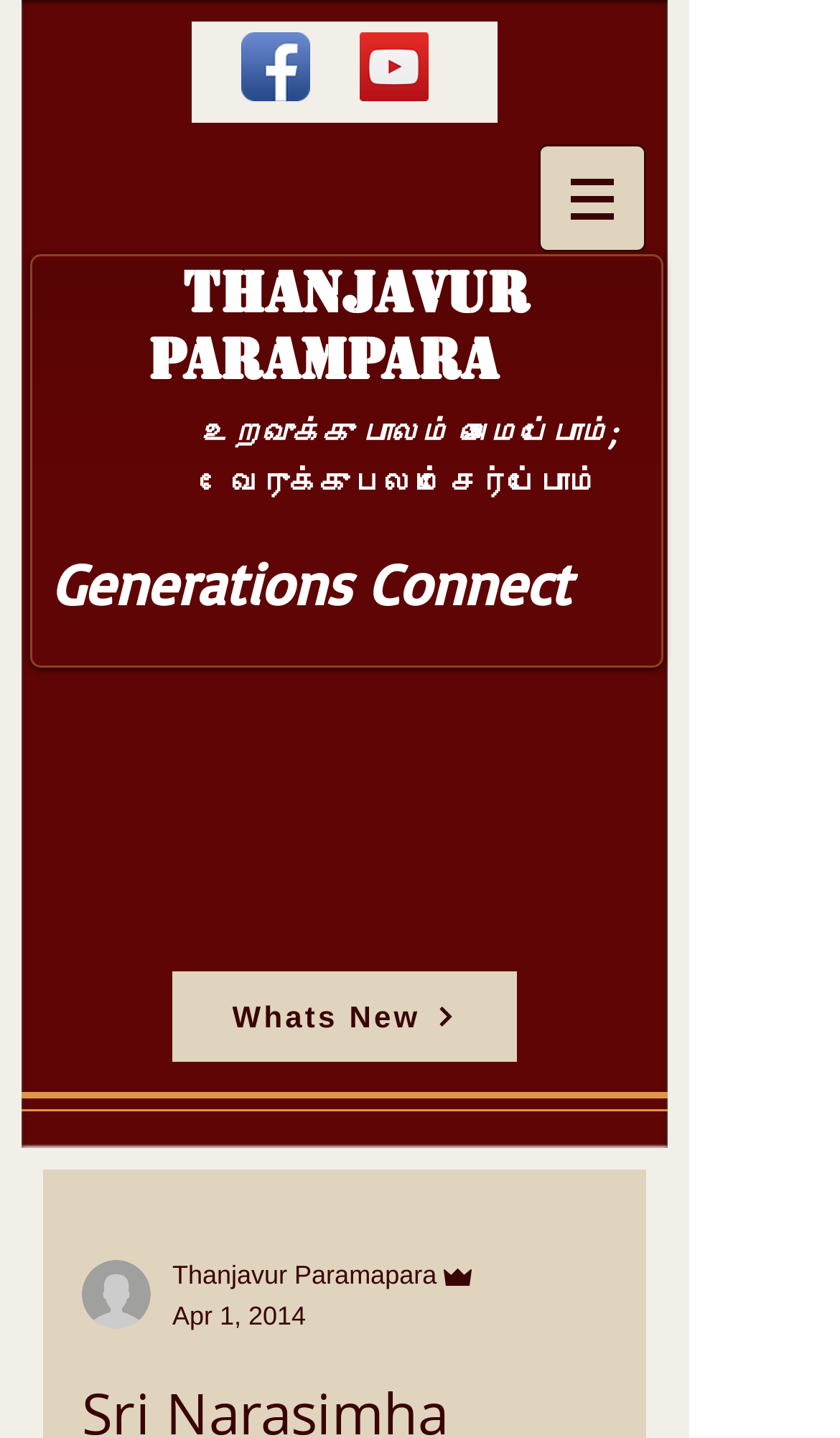How many social media links are present?
Respond with a short answer, either a single word or a phrase, based on the image.

2